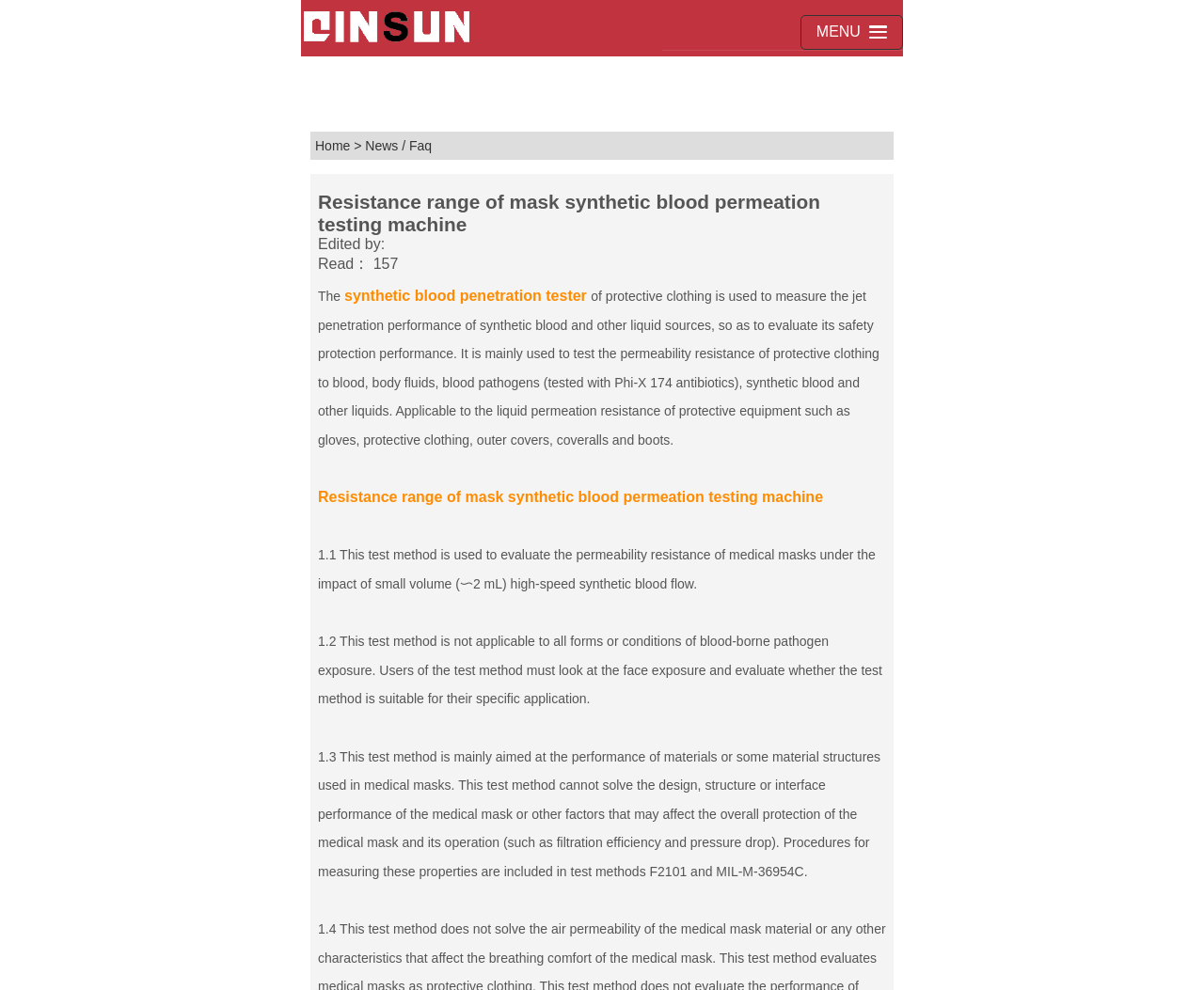Please answer the following question using a single word or phrase: 
What is the volume of synthetic blood flow used in the test method?

2 mL